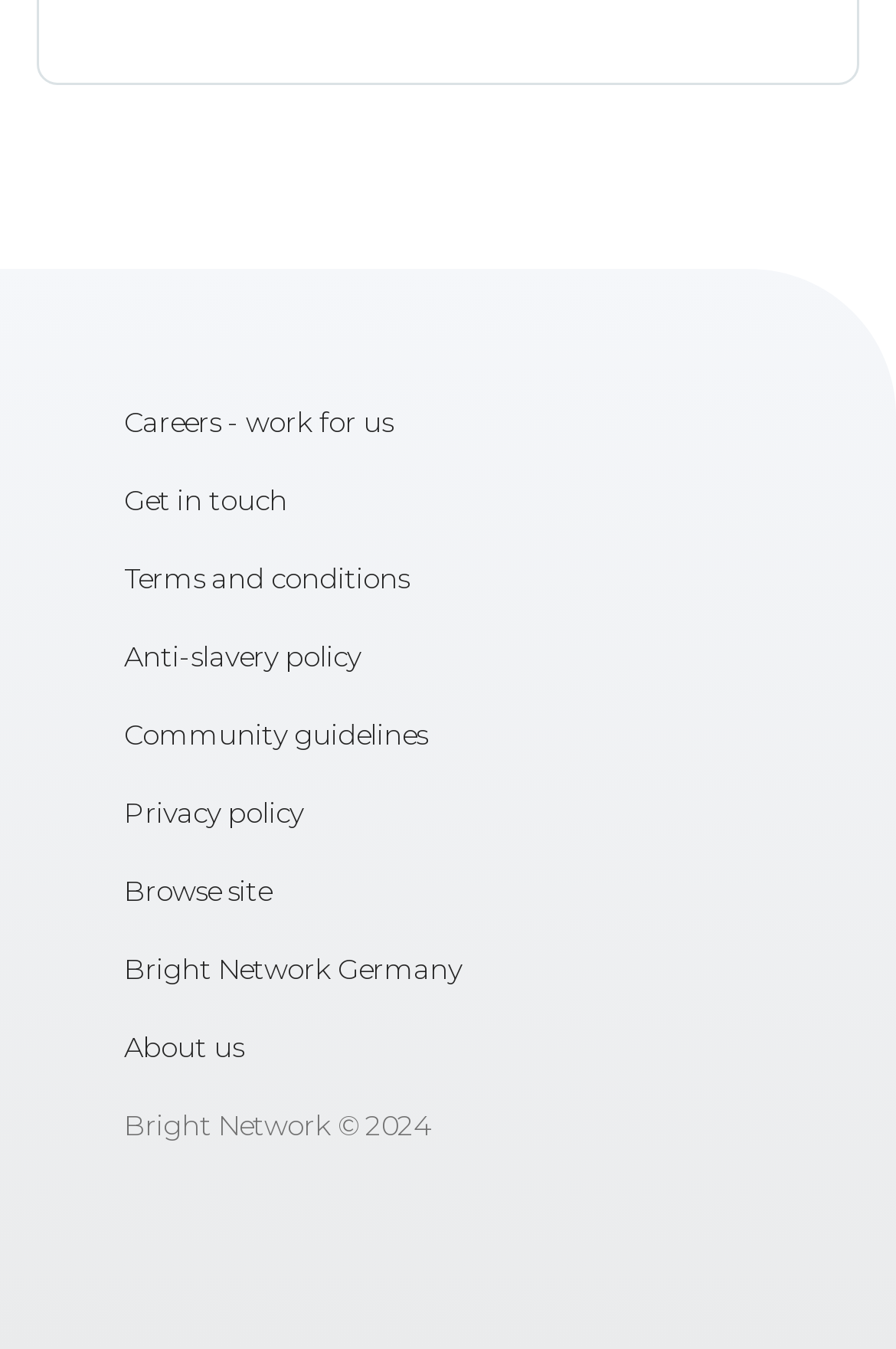Identify the bounding box coordinates of the HTML element based on this description: "Bright Network Germany".

[0.138, 0.689, 0.923, 0.747]